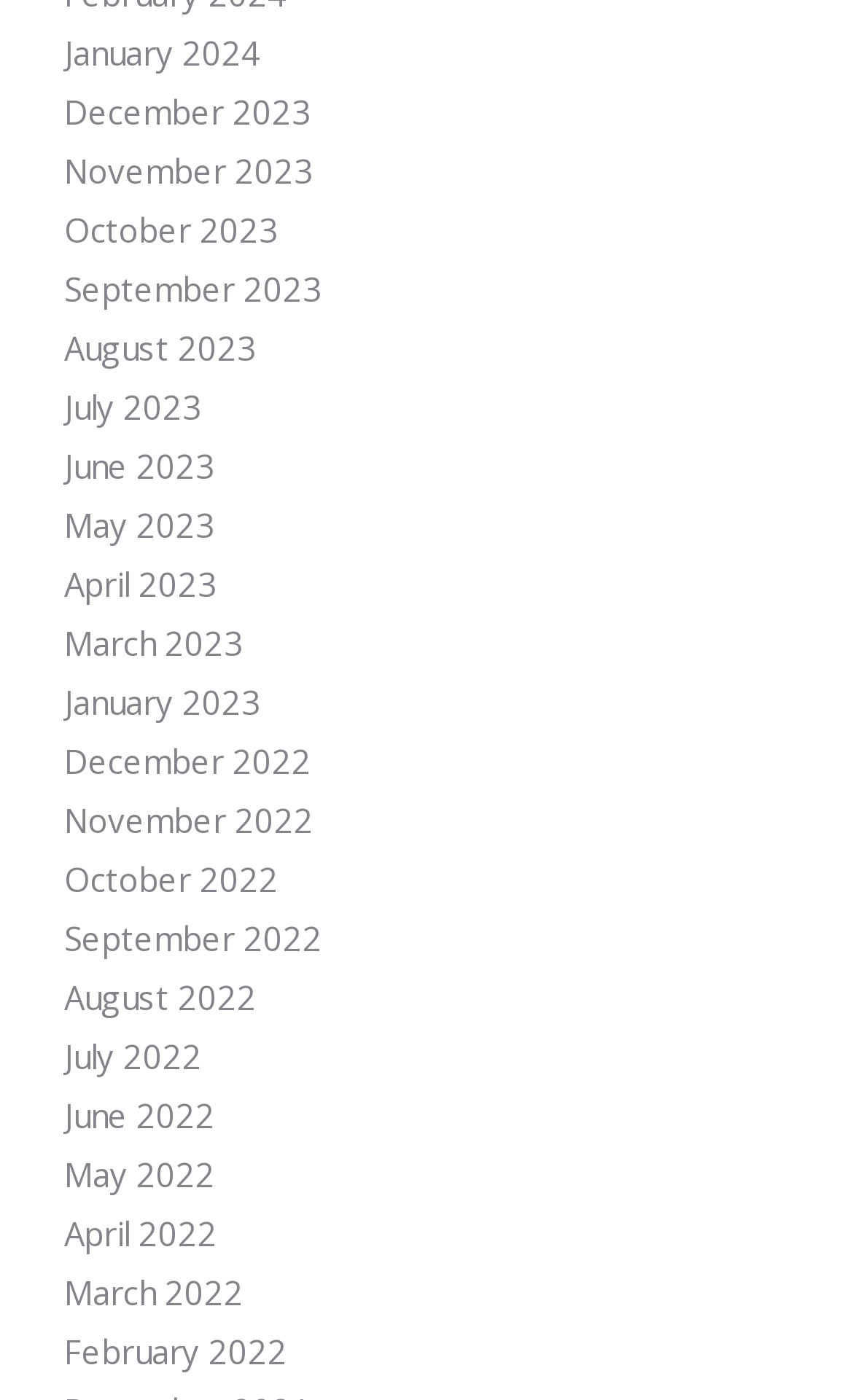What is the earliest month listed?
Please analyze the image and answer the question with as much detail as possible.

By examining the list of links, I found that the bottommost link is 'February 2022', and the link above it is 'January 2022', which suggests that it is the earliest month listed.